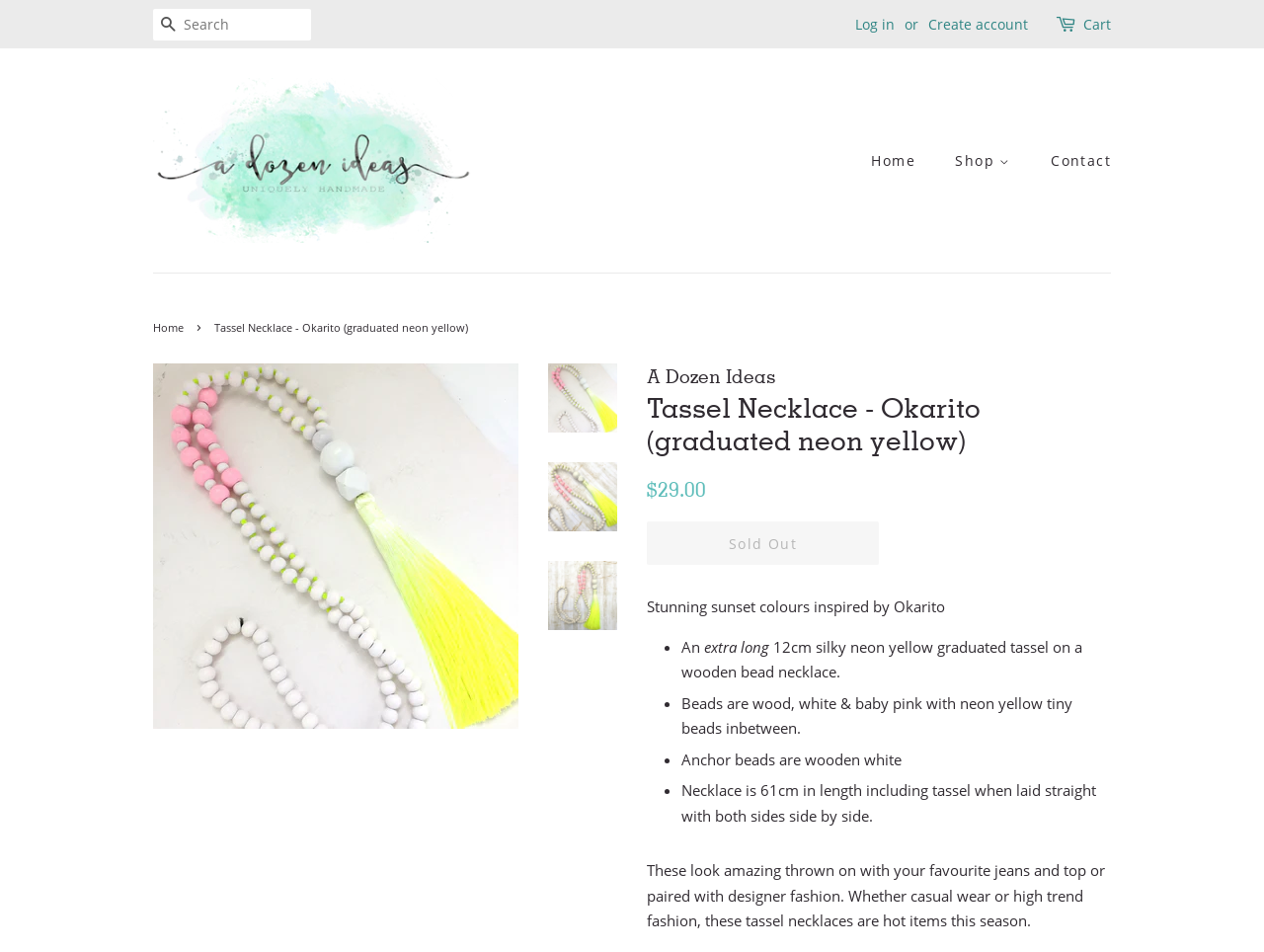Use a single word or phrase to respond to the question:
What is the style of the tassel?

silk neon yellow graduated